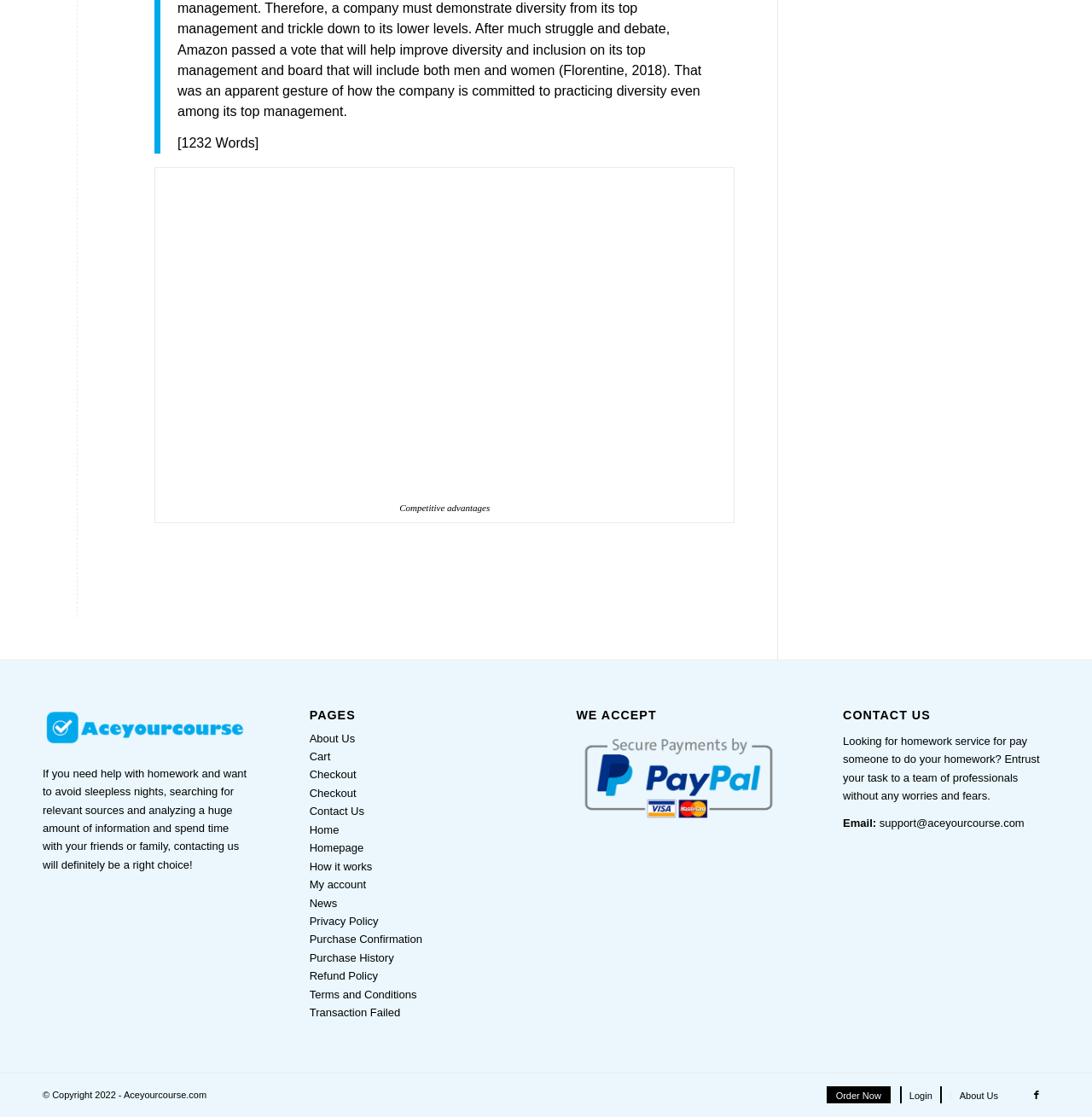Provide a brief response using a word or short phrase to this question:
What is the copyright year mentioned at the bottom of the page?

2022